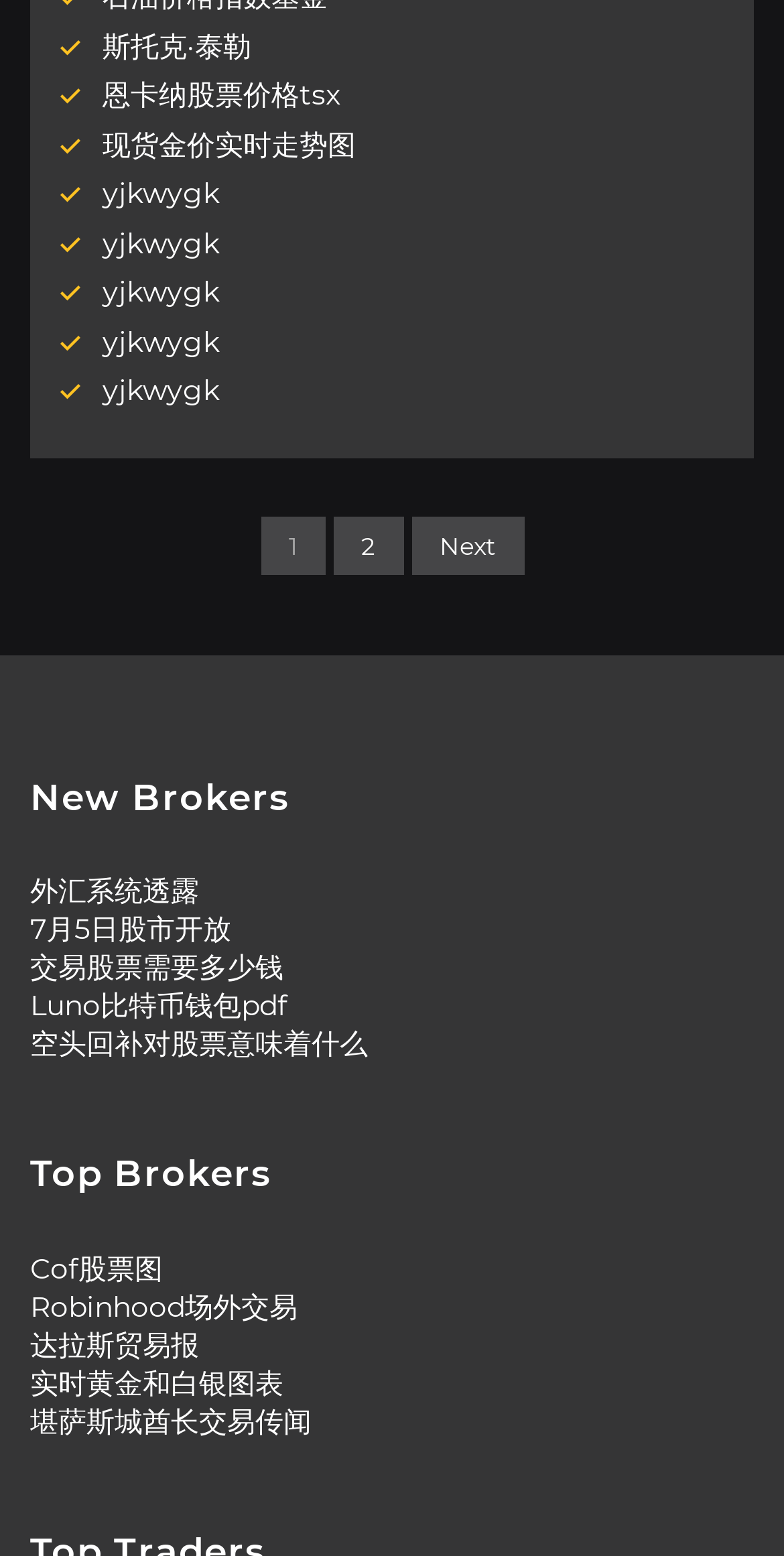What is the first link on the webpage? Based on the screenshot, please respond with a single word or phrase.

斯托克·泰勒